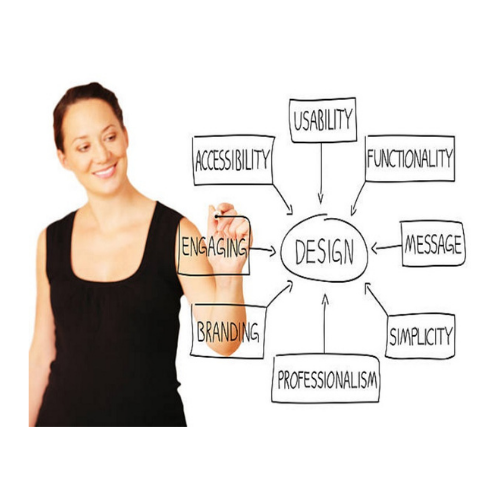What is at the center of the diagram?
Answer the question with detailed information derived from the image.

The visual representation in the image highlights the multifaceted nature of design, and at the center of this diagram is the word 'DESIGN', which is connected to various key concepts, emphasizing its importance in the design process.